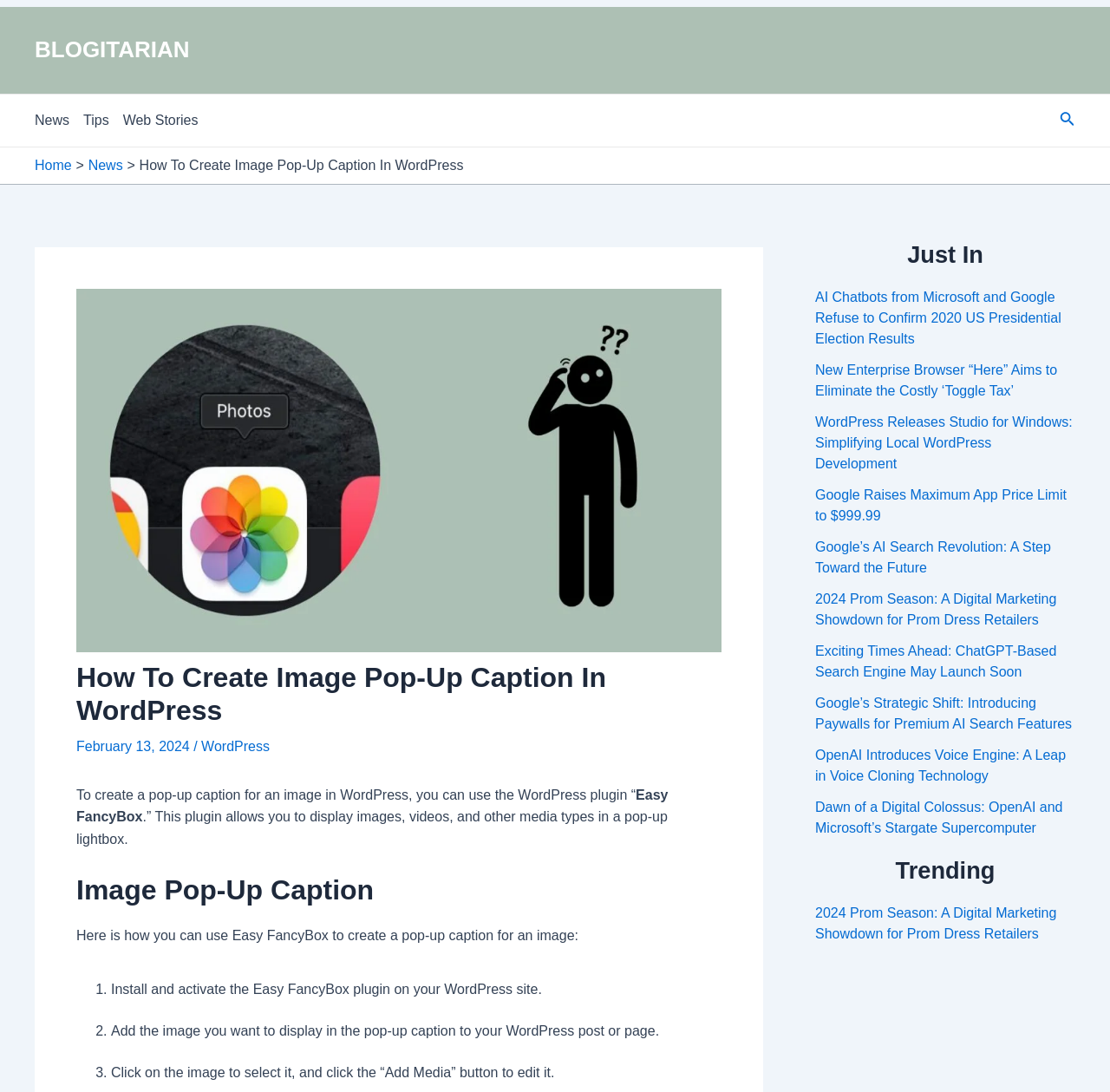Generate the main heading text from the webpage.

How To Create Image Pop-Up Caption In WordPress